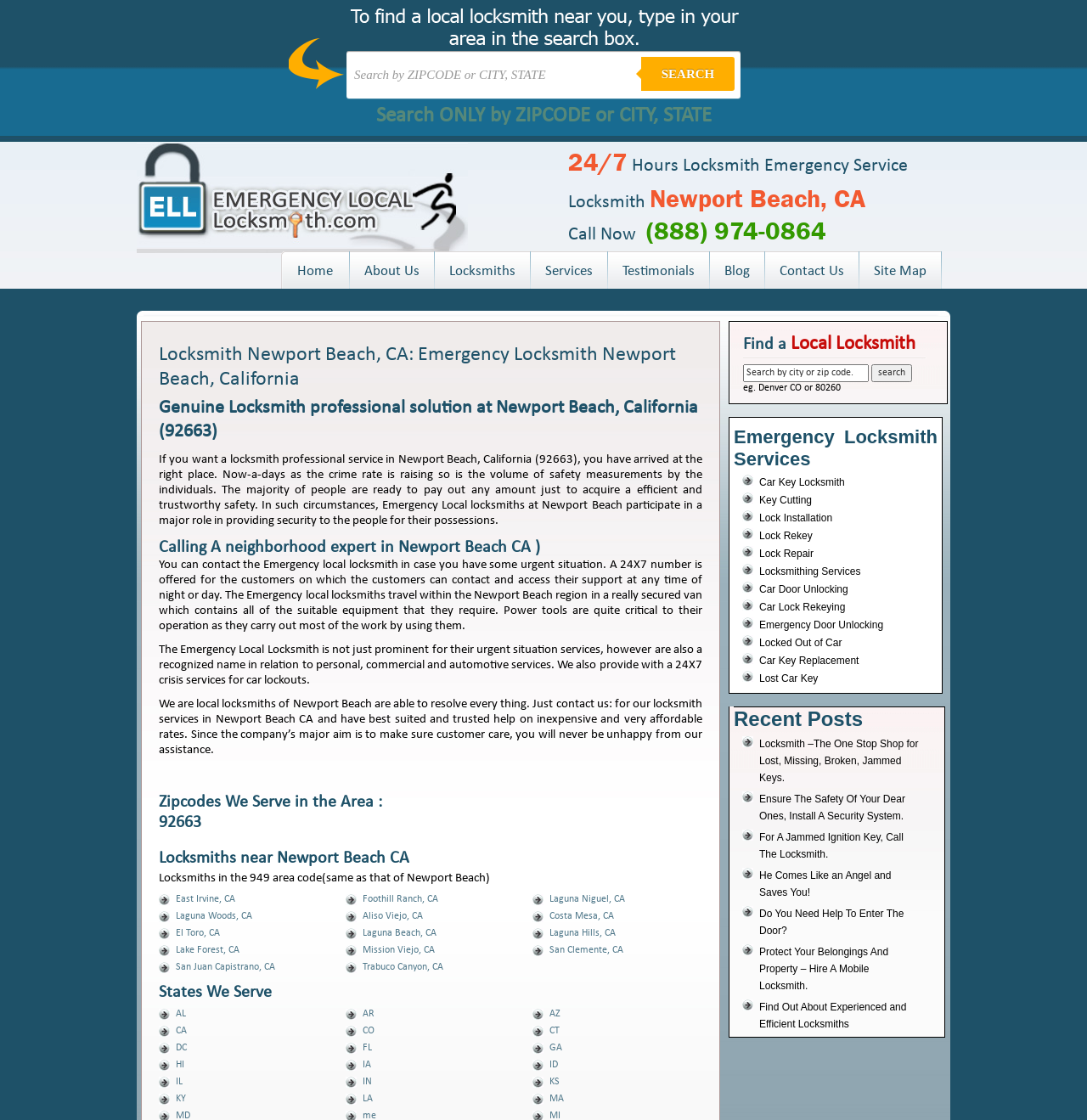Determine the bounding box coordinates of the clickable element necessary to fulfill the instruction: "Search for Car Key Locksmith". Provide the coordinates as four float numbers within the 0 to 1 range, i.e., [left, top, right, bottom].

[0.698, 0.425, 0.777, 0.436]